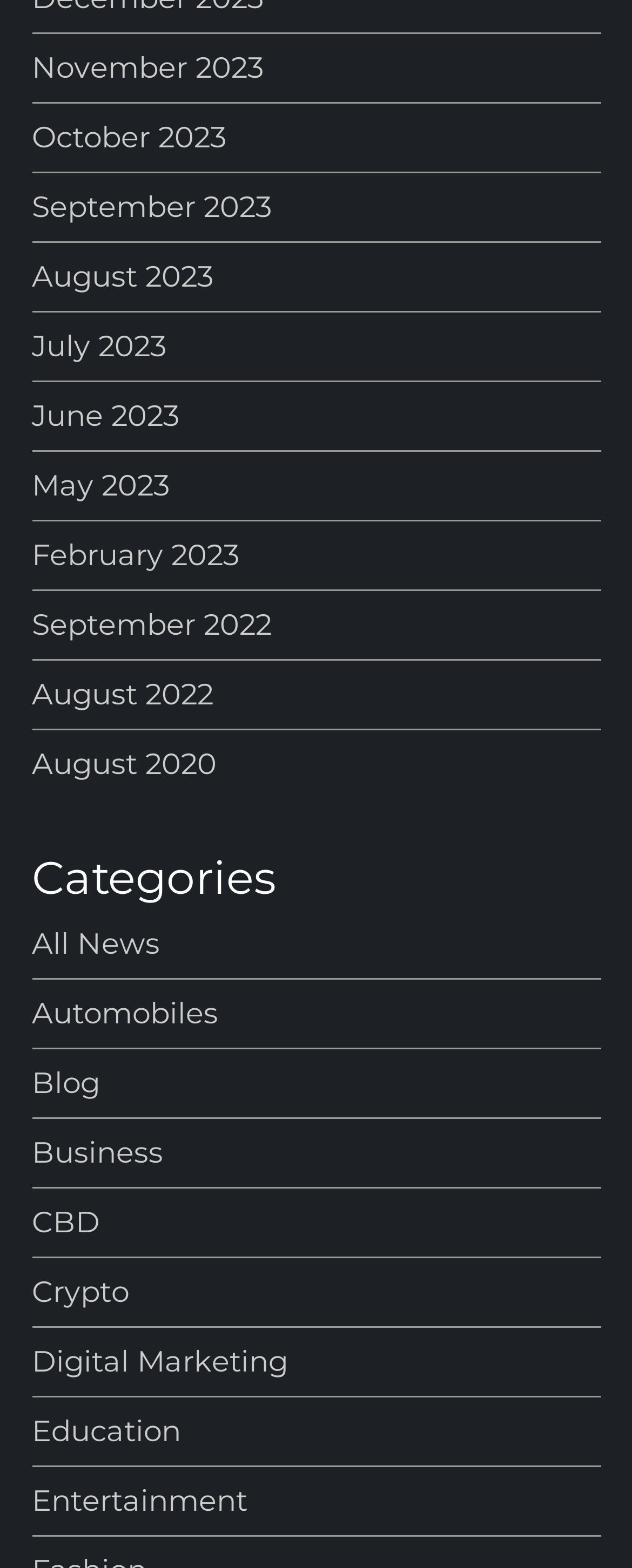Locate the bounding box coordinates of the element to click to perform the following action: 'Visit the oracle.com website'. The coordinates should be given as four float values between 0 and 1, in the form of [left, top, right, bottom].

None